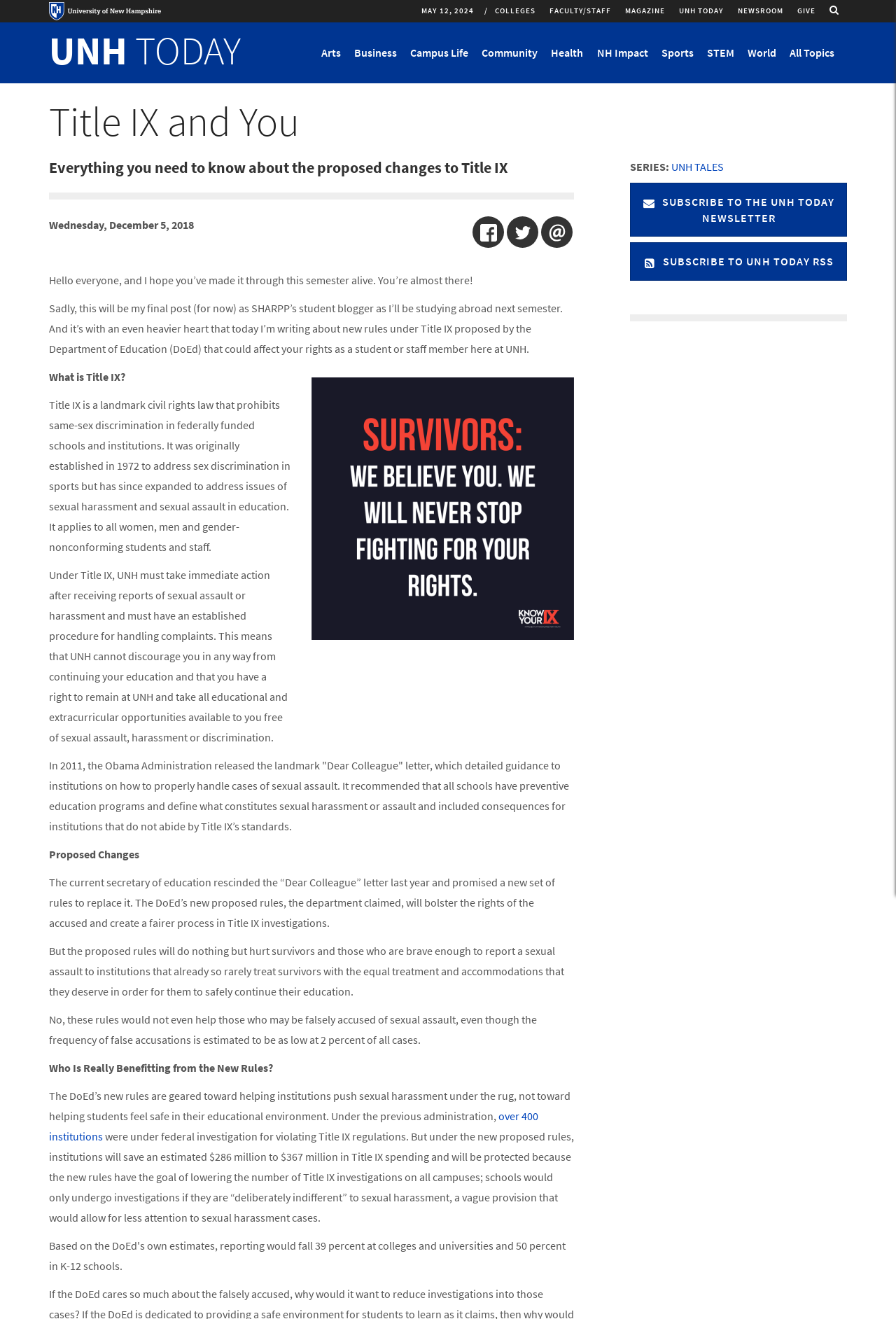Who is the author of the article?
Based on the visual information, provide a detailed and comprehensive answer.

I found the answer by looking at the meta description of the webpage, which says 'Jordyn Haime '20 shares everything you need to know about the proposed changes to Title IX'.